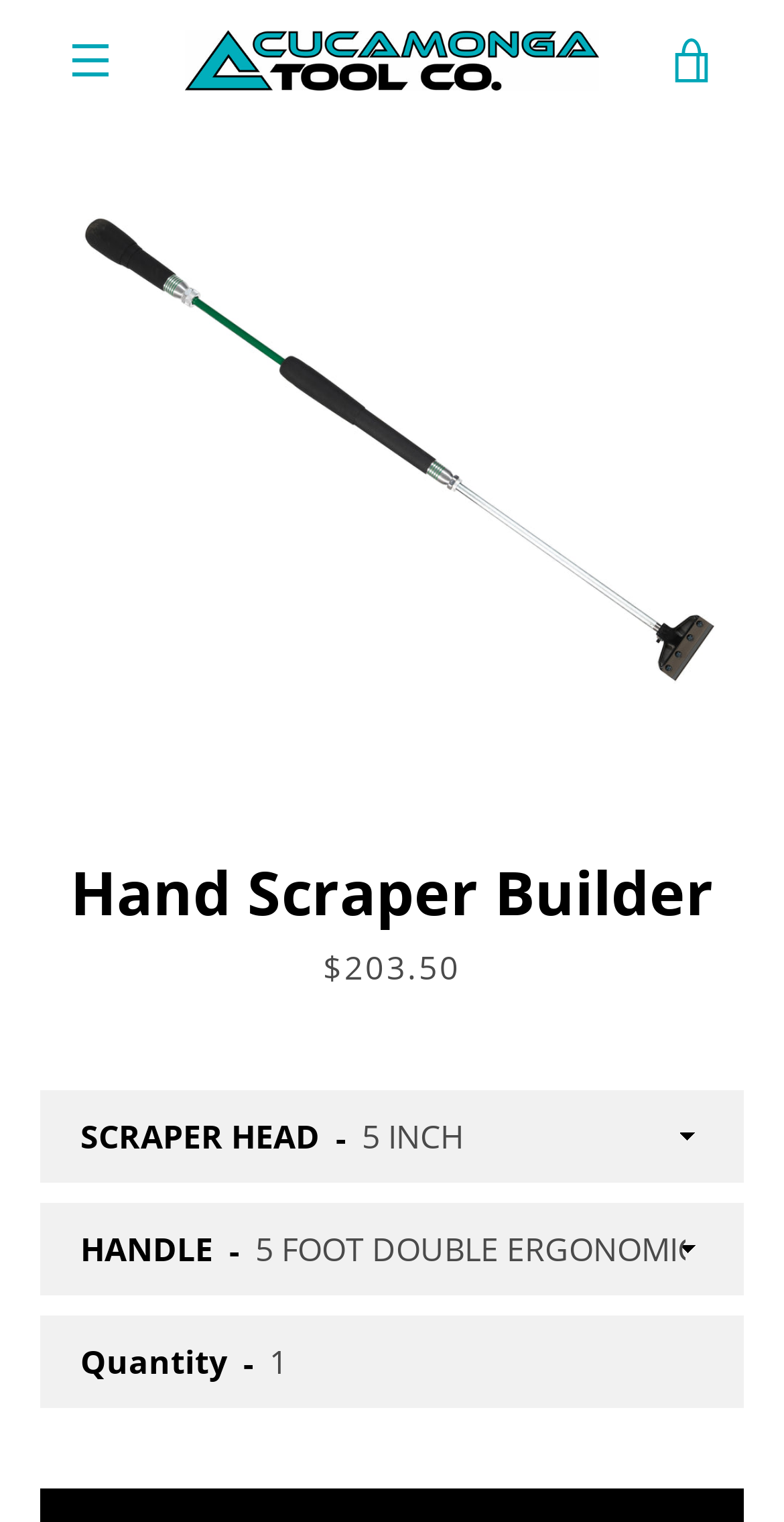Determine the bounding box coordinates of the element's region needed to click to follow the instruction: "Select a scraper head". Provide these coordinates as four float numbers between 0 and 1, formatted as [left, top, right, bottom].

[0.051, 0.717, 0.949, 0.777]